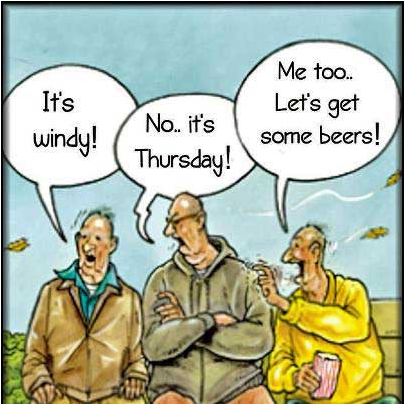Carefully observe the image and respond to the question with a detailed answer:
What is the third man holding?

The caption states that the third man on the right is holding a beverage, which is evident from the illustration and the context of the conversation.